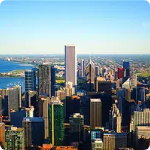Create a detailed narrative for the image.

The image showcases a stunning aerial view of the Chicago skyline, capturing the city's iconic architecture and vibrant urban landscape. Skyscrapers rise majestically, reflecting the bright sunlight against a clear blue sky. In the background, the shimmering waters of Lake Michigan are visible, adding to the picturesque scene. This captivating perspective highlights Chicago as a bustling metropolis, making it an ideal location for romantic sightseeing adventures. The image is part of an article series that dives into Chicago's best spots, emphasizing its allure for travelers seeking both culture and scenic beauty.